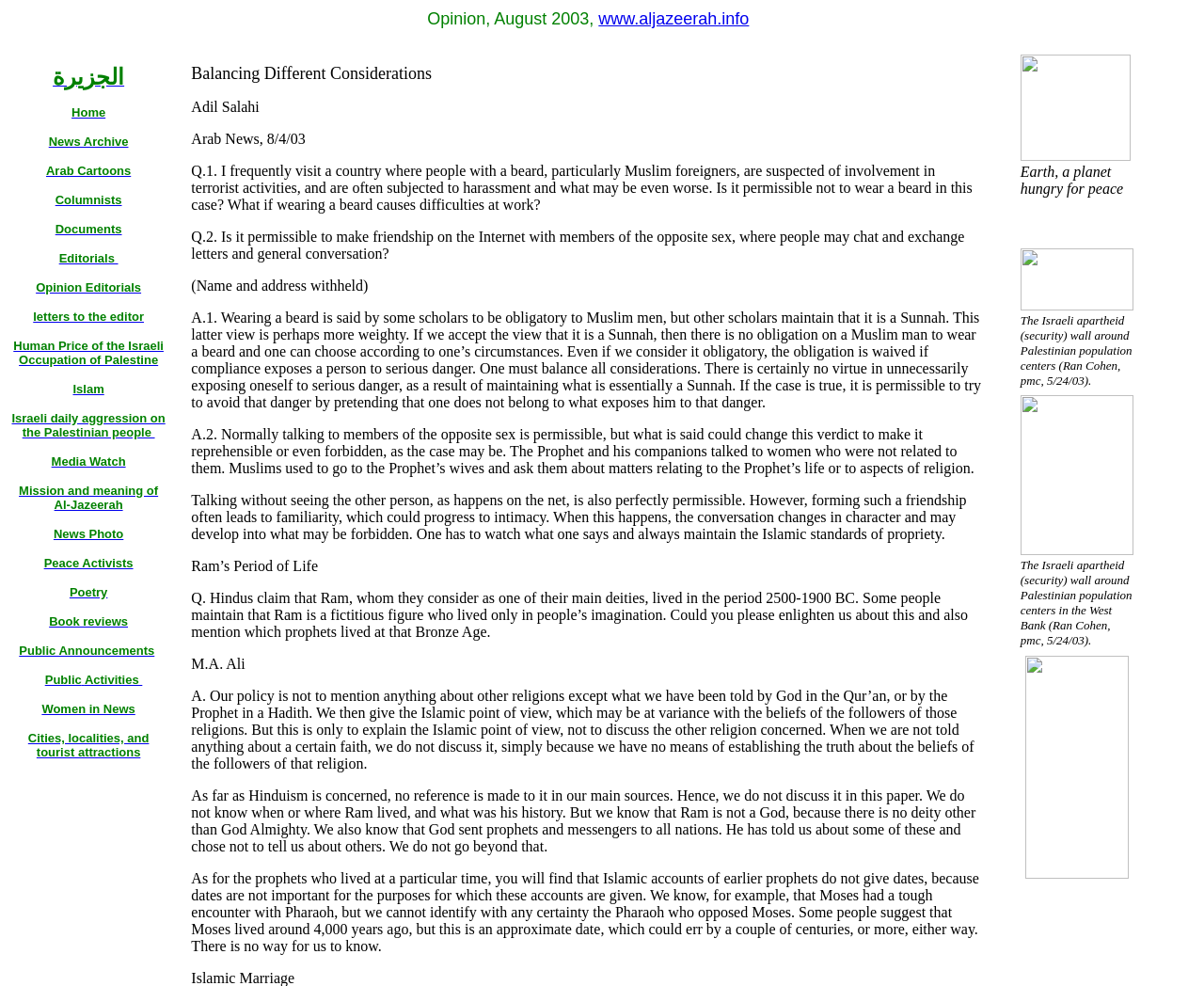Find the bounding box coordinates of the element's region that should be clicked in order to follow the given instruction: "Visit the website www.aljazeerah.info". The coordinates should consist of four float numbers between 0 and 1, i.e., [left, top, right, bottom].

[0.497, 0.01, 0.622, 0.029]